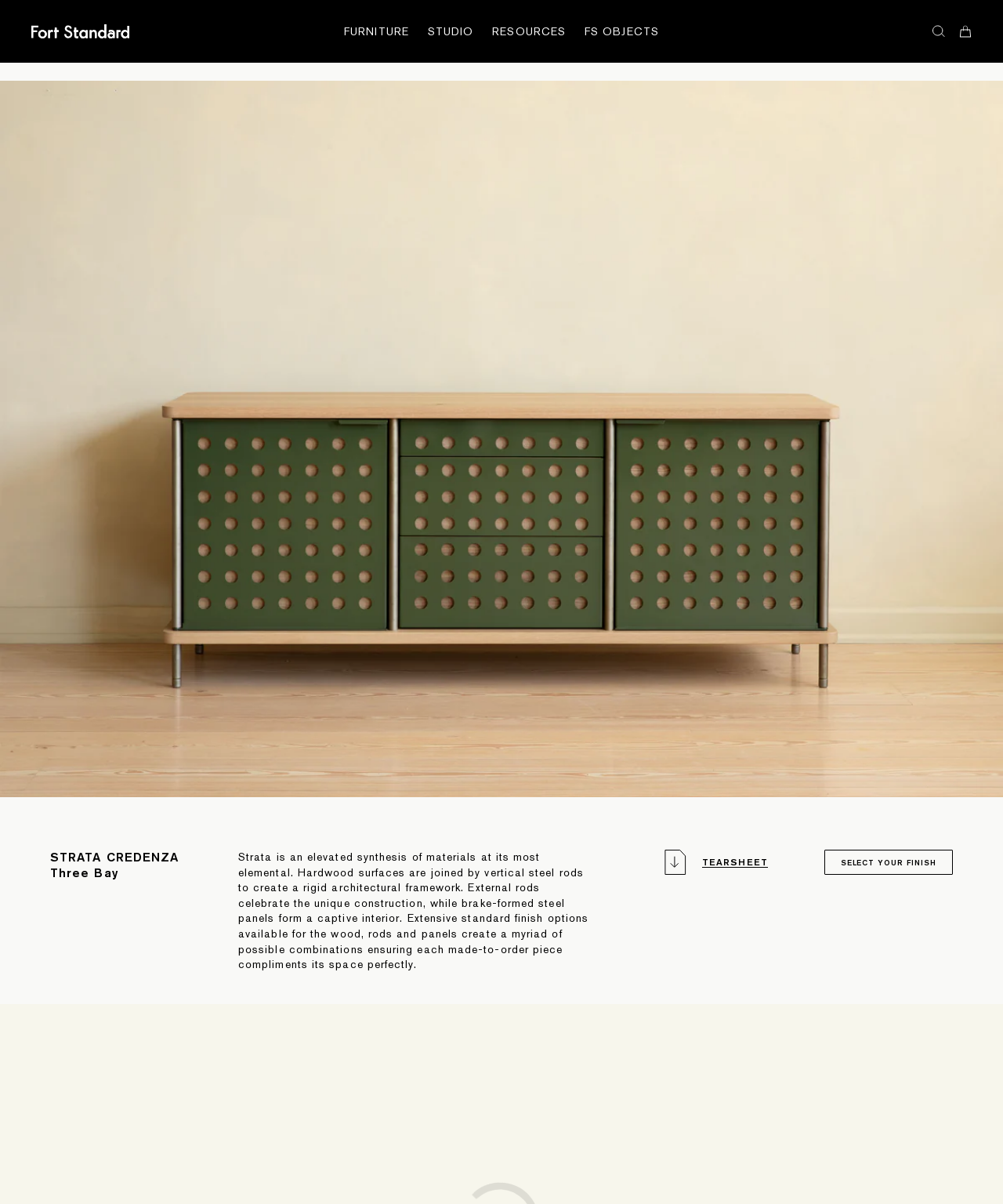Pinpoint the bounding box coordinates of the clickable element needed to complete the instruction: "Click on FURNITURE button". The coordinates should be provided as four float numbers between 0 and 1: [left, top, right, bottom].

[0.343, 0.021, 0.408, 0.031]